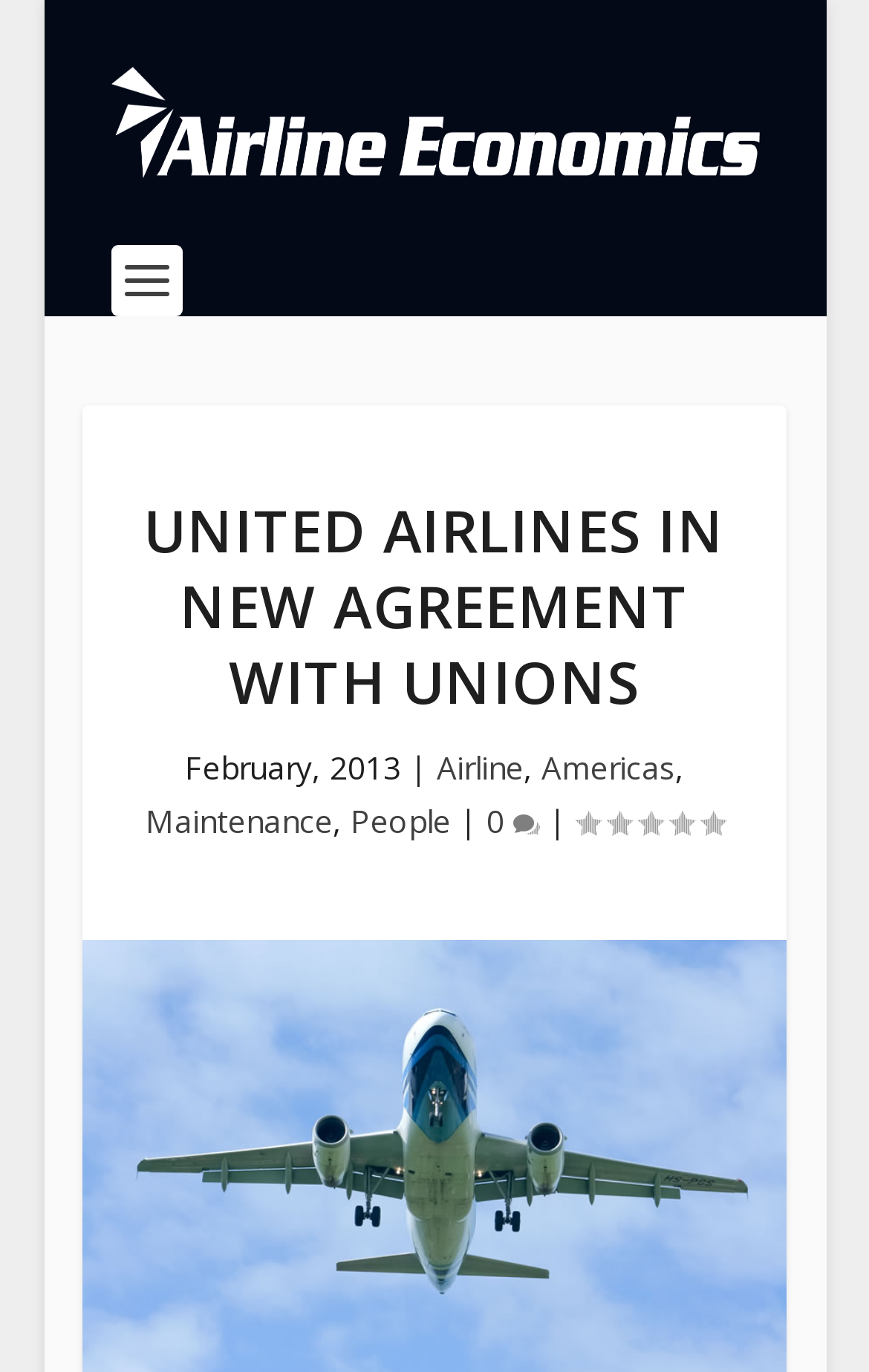What is the date of the news article?
Use the image to answer the question with a single word or phrase.

February, 2013